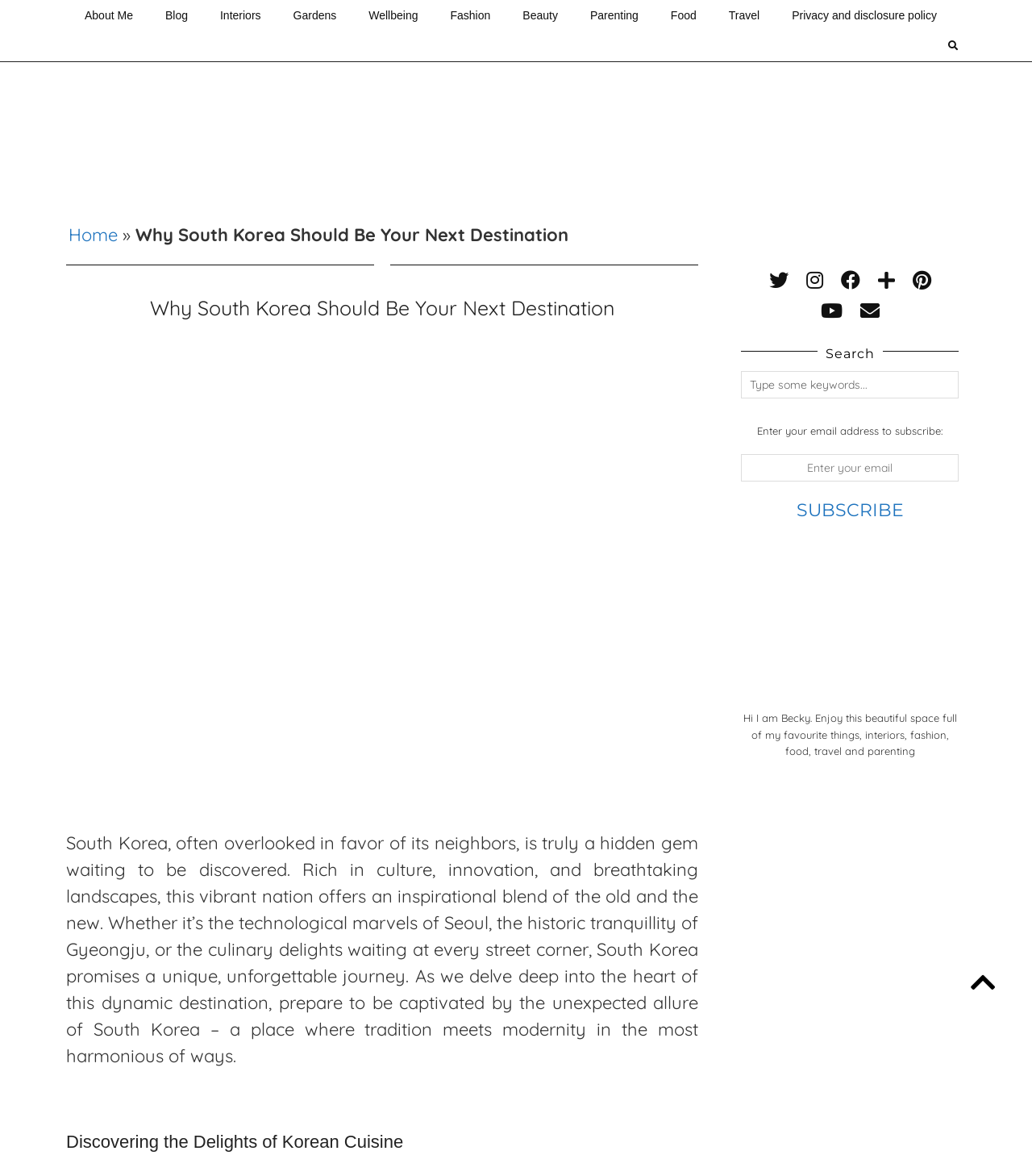Using the details from the image, please elaborate on the following question: What is the name of the author?

The author's name is mentioned in the text 'Hi I am Becky. Enjoy this beautiful space full of my favourite things, interiors, fashion, food, travel and parenting' which is located at the bottom of the webpage.